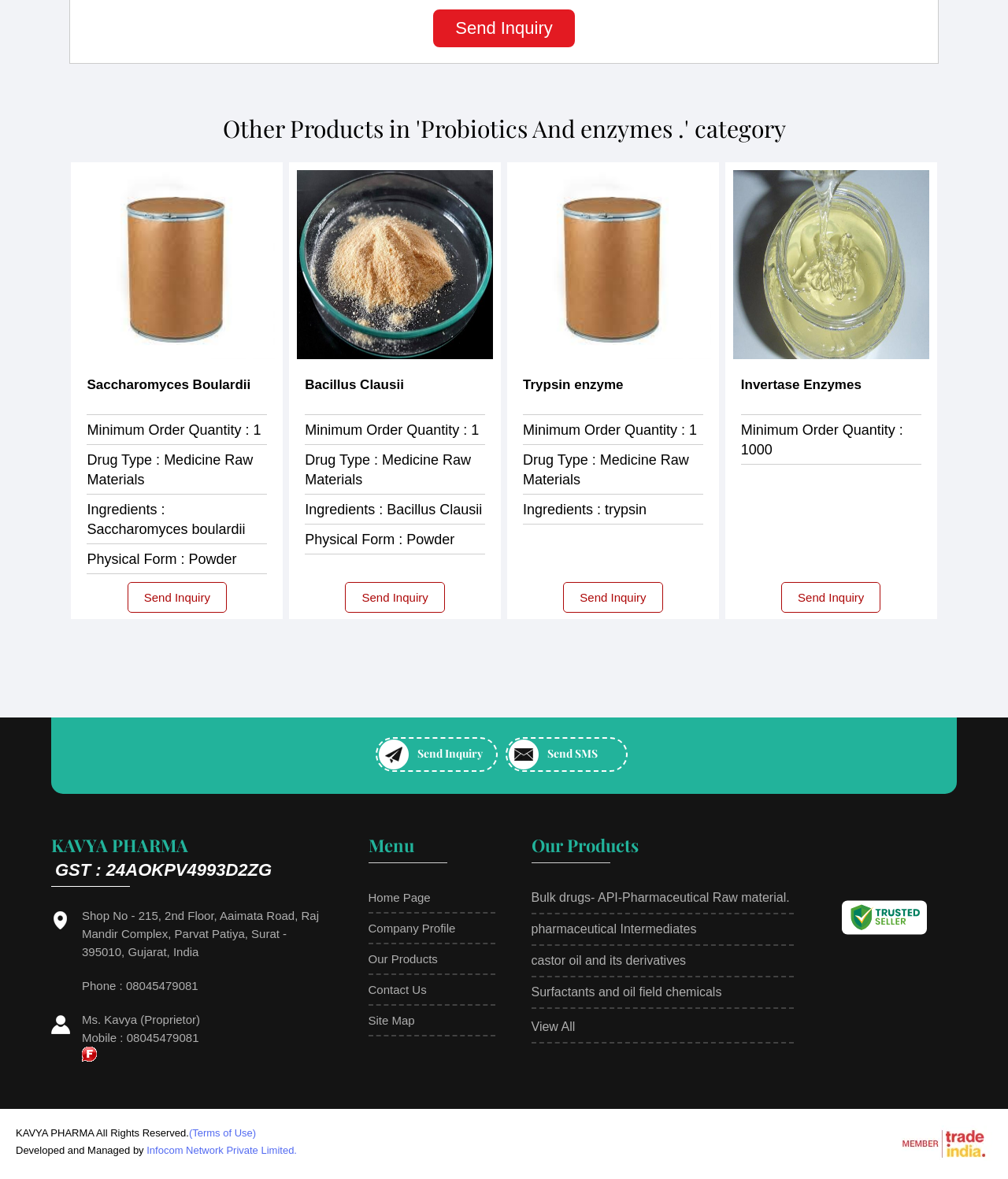Please identify the bounding box coordinates of the area I need to click to accomplish the following instruction: "Contact the seller through SMS".

[0.502, 0.625, 0.627, 0.655]